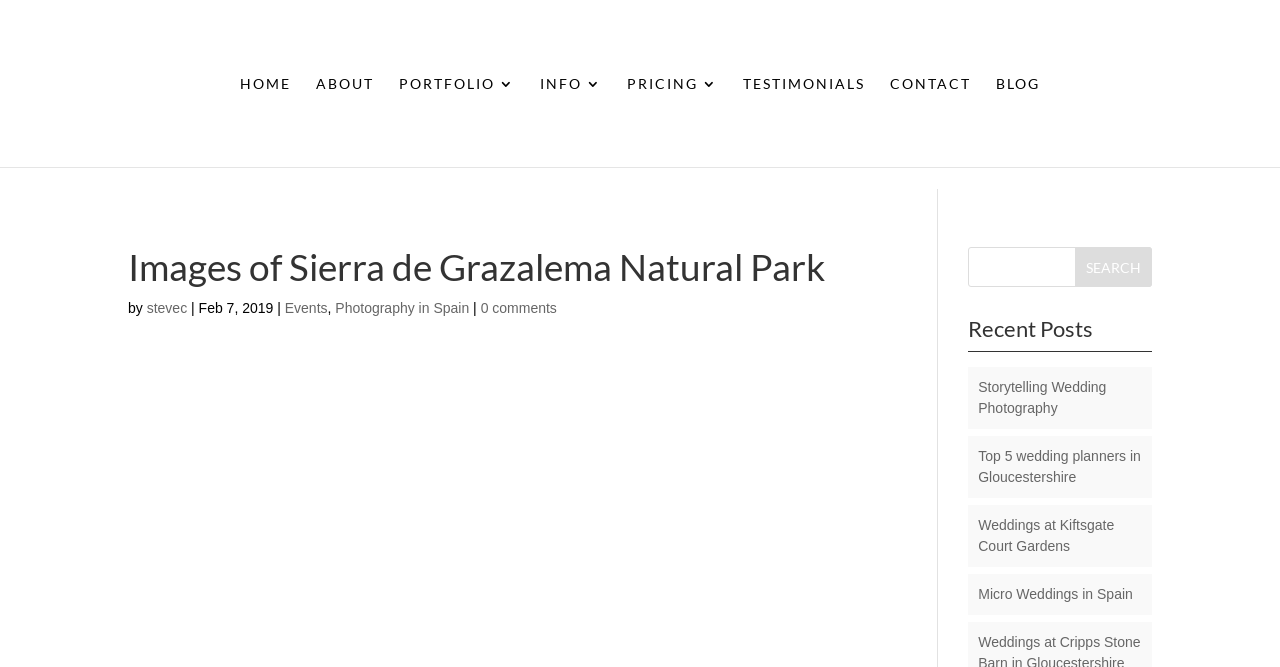Determine the bounding box coordinates of the region I should click to achieve the following instruction: "read about photography in Spain". Ensure the bounding box coordinates are four float numbers between 0 and 1, i.e., [left, top, right, bottom].

[0.262, 0.449, 0.367, 0.473]